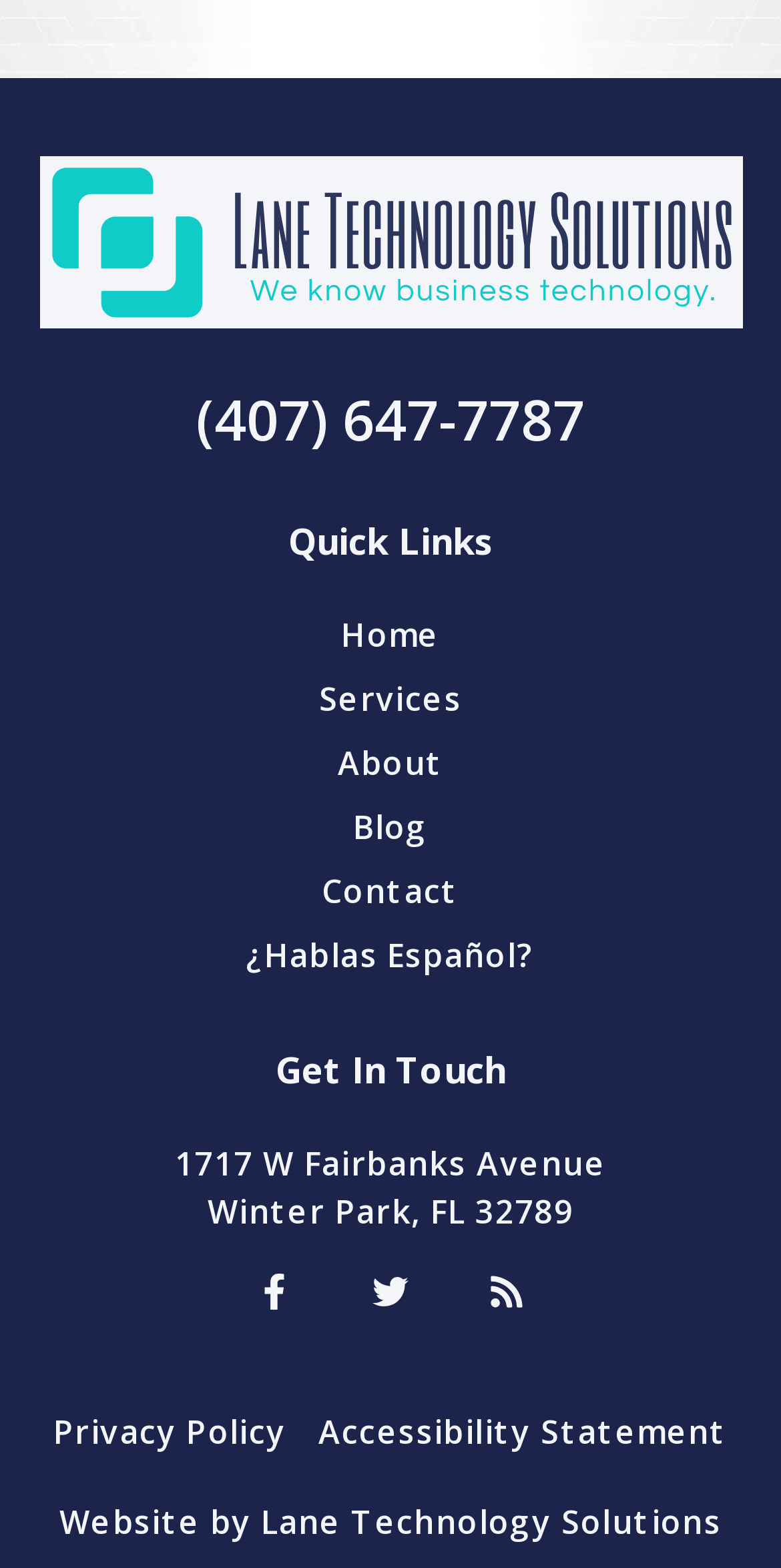Specify the bounding box coordinates of the area to click in order to execute this command: 'Check the Facebook page'. The coordinates should consist of four float numbers ranging from 0 to 1, and should be formatted as [left, top, right, bottom].

[0.328, 0.812, 0.374, 0.835]